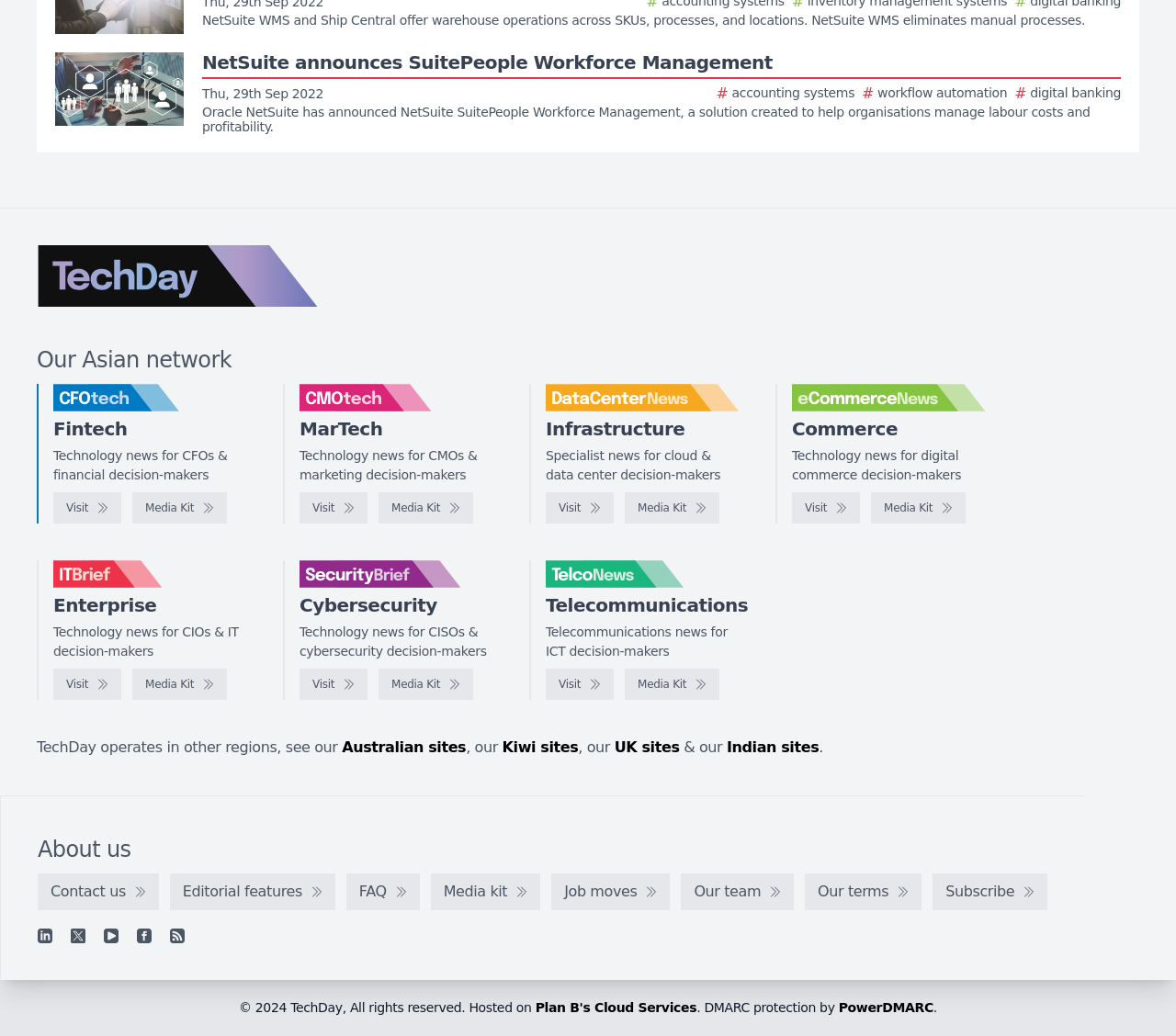From the element description: "Visit", extract the bounding box coordinates of the UI element. The coordinates should be expressed as four float numbers between 0 and 1, in the order [left, top, right, bottom].

[0.673, 0.475, 0.731, 0.505]